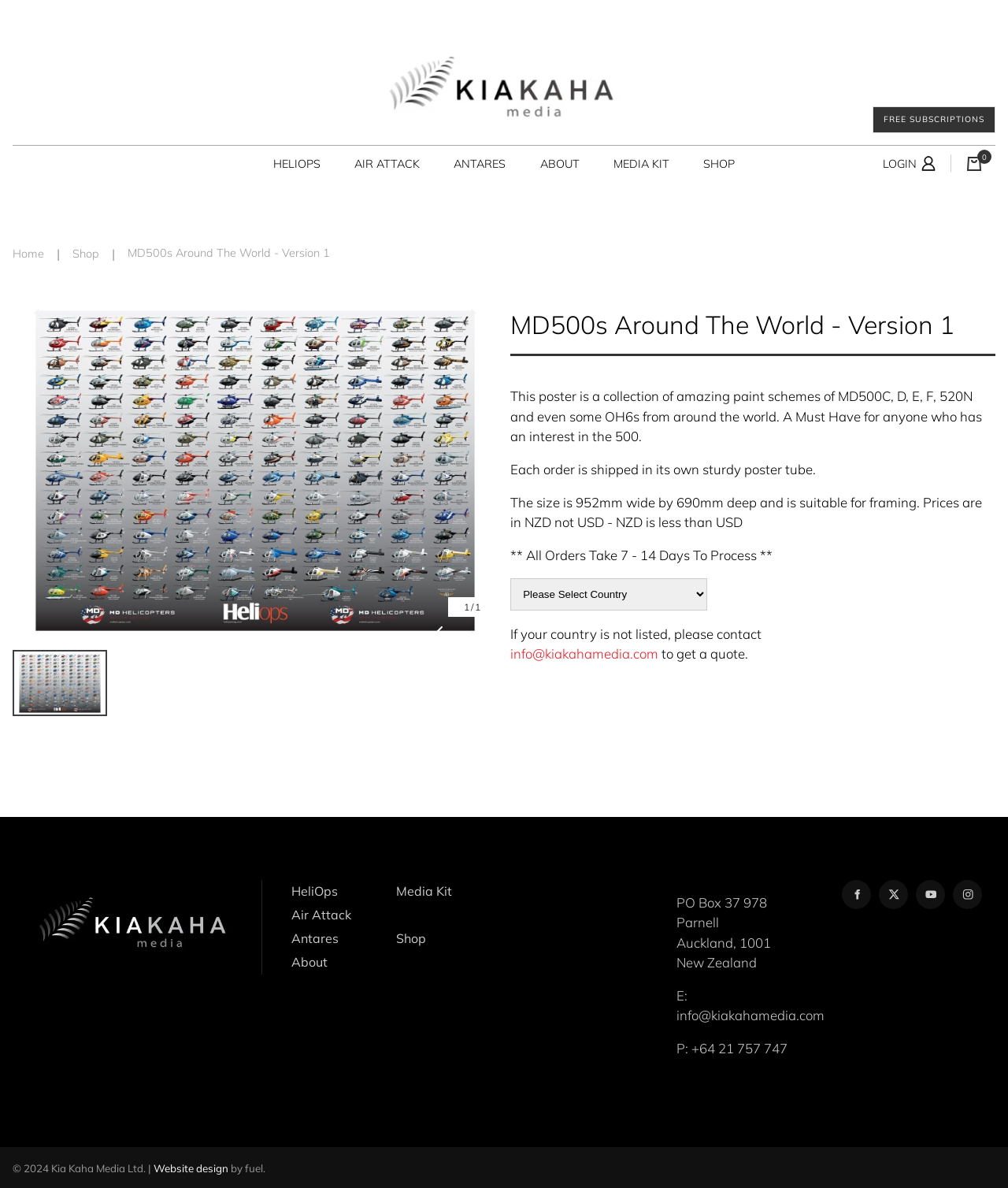Please identify the coordinates of the bounding box that should be clicked to fulfill this instruction: "View the 'MD500s Around The World - Version 1' poster".

[0.033, 0.26, 0.473, 0.532]